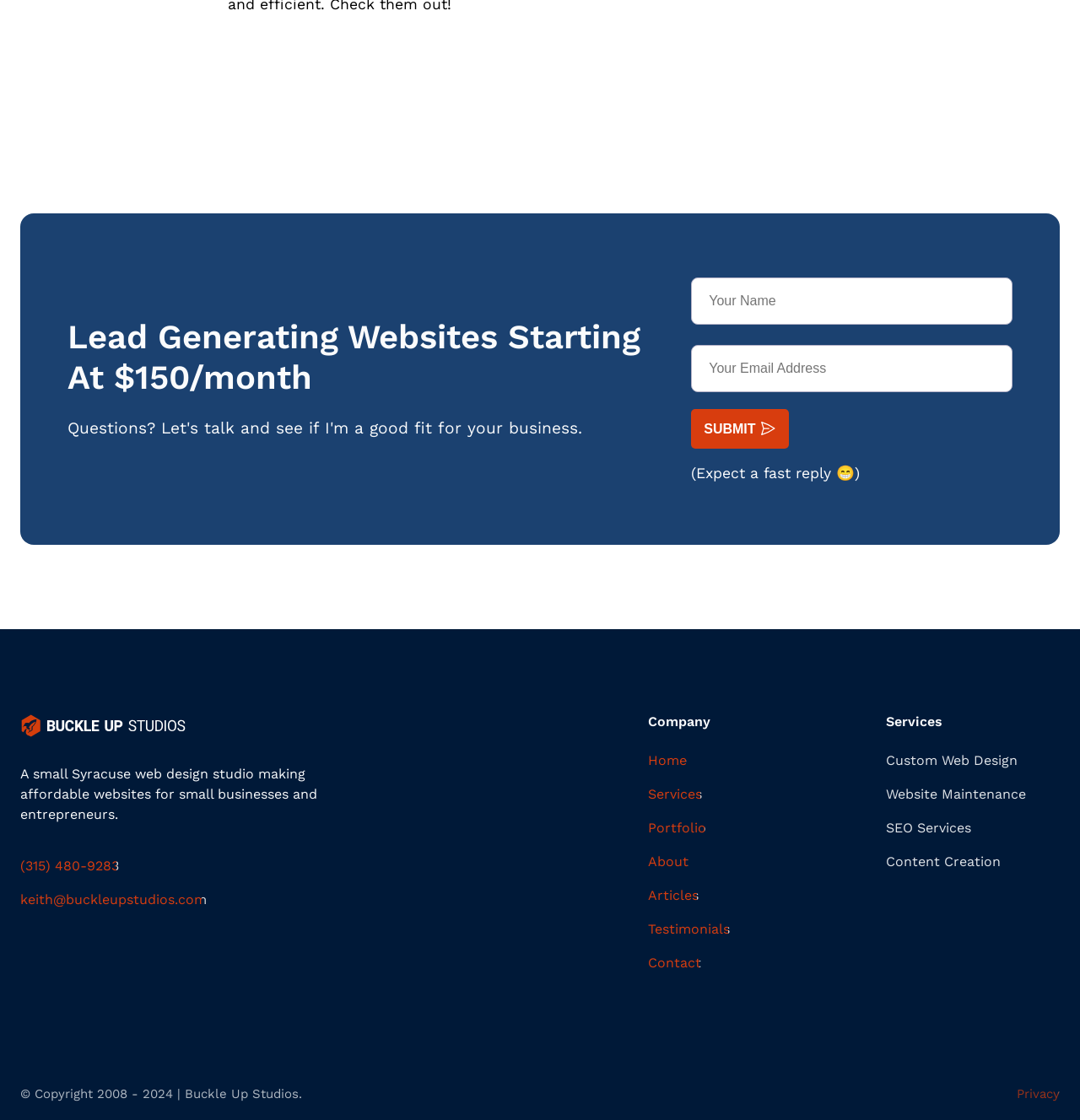Can you pinpoint the bounding box coordinates for the clickable element required for this instruction: "Enter your information"? The coordinates should be four float numbers between 0 and 1, i.e., [left, top, right, bottom].

[0.64, 0.247, 0.938, 0.29]